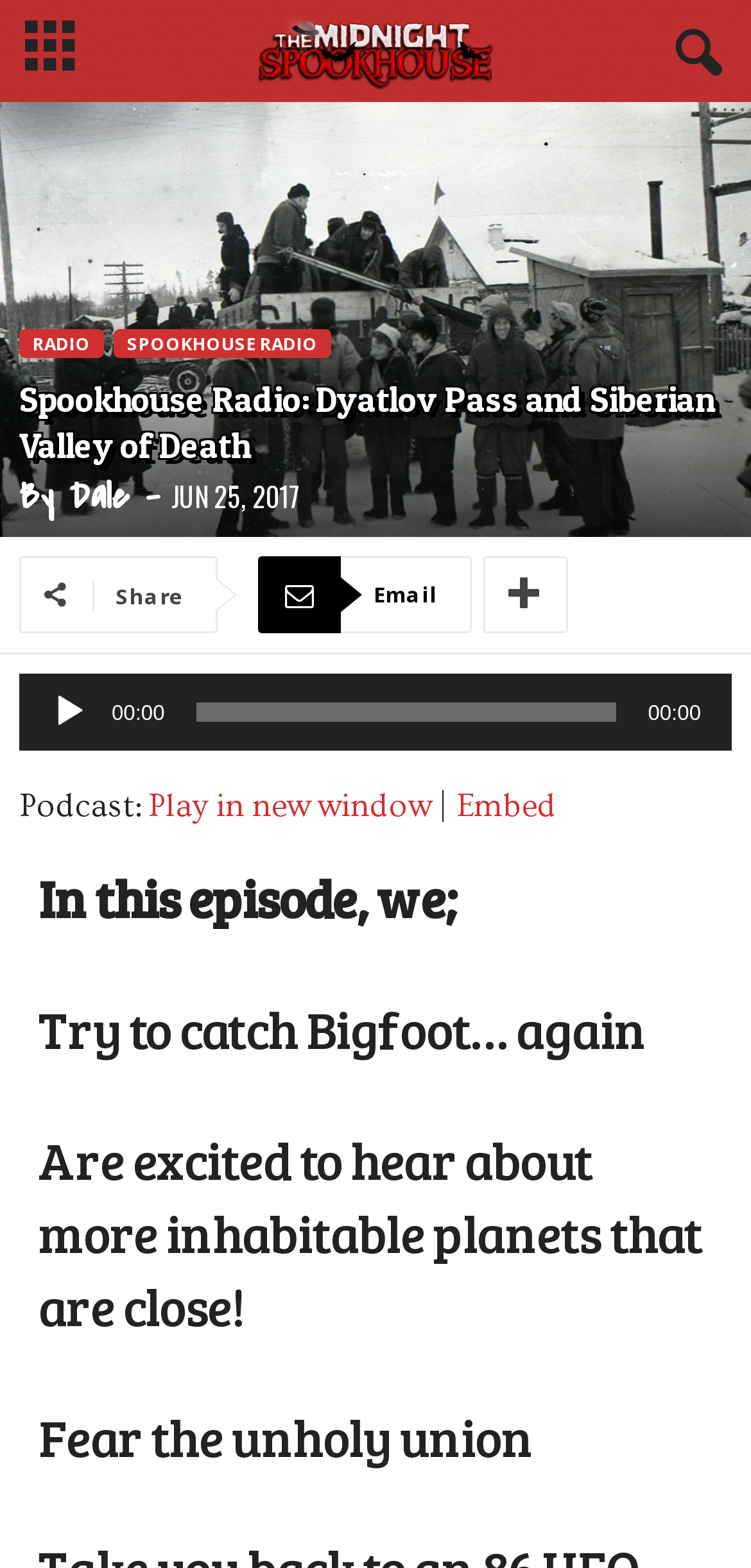Using the provided element description, identify the bounding box coordinates as (top-left x, top-left y, bottom-right x, bottom-right y). Ensure all values are between 0 and 1. Description: Green (2)

None